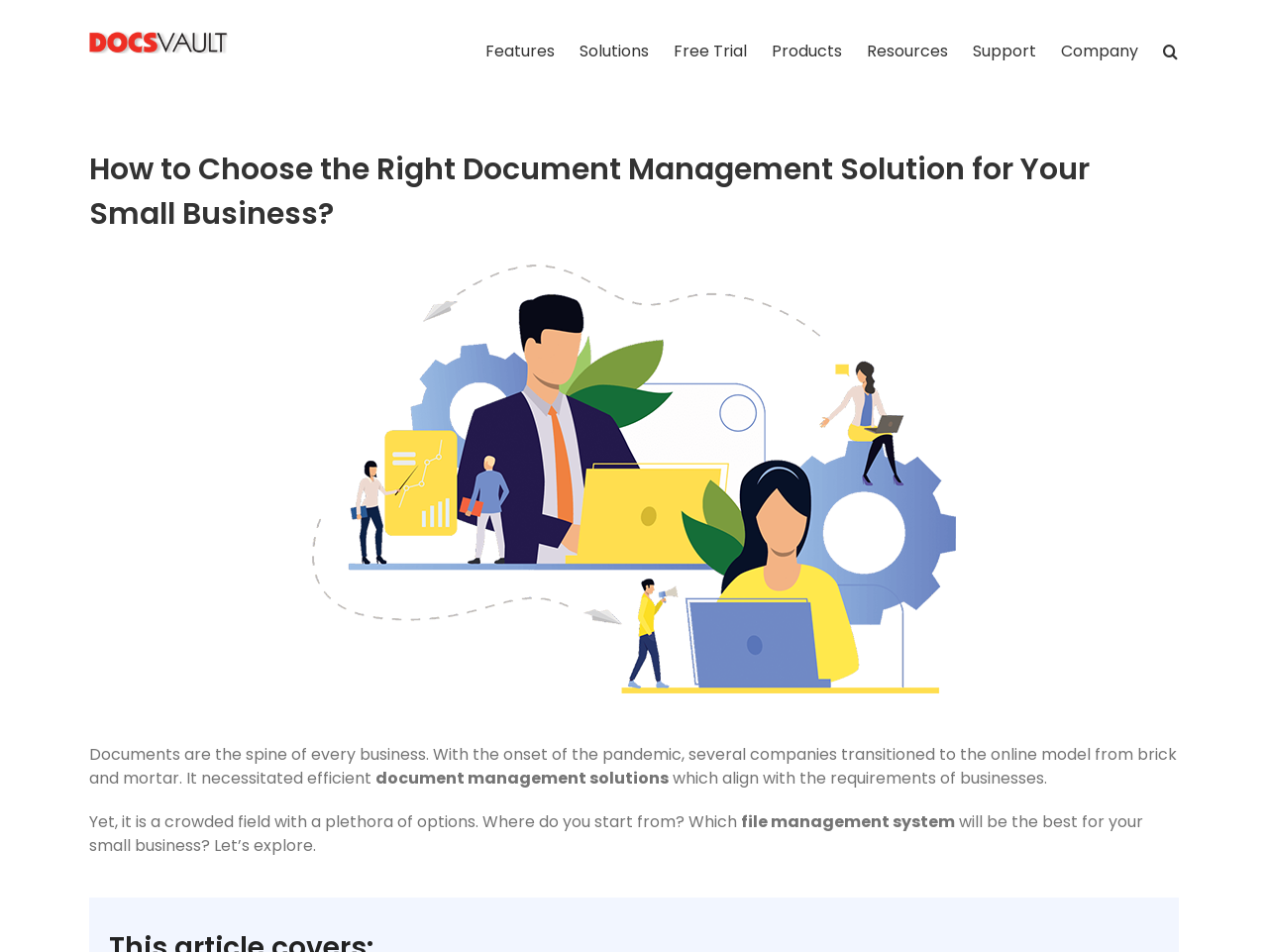How many main menu items are there?
Identify the answer in the screenshot and reply with a single word or phrase.

7